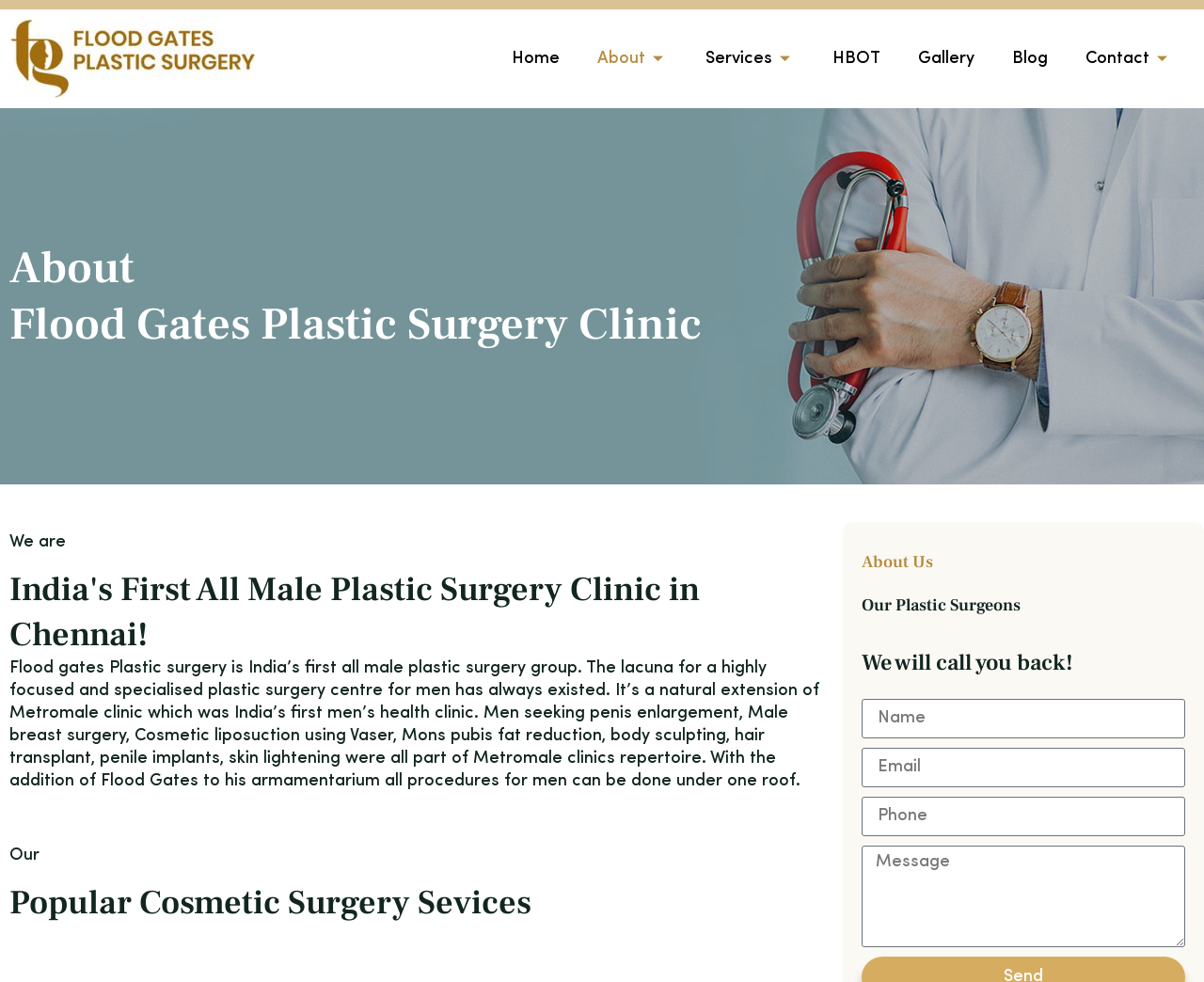Refer to the image and offer a detailed explanation in response to the question: What is the name of the clinic's predecessor?

I found the answer by reading the text on the webpage, which mentions that Flood Gates Plastic Surgery Clinic is a natural extension of Metromale clinic, which was India's first men's health clinic.